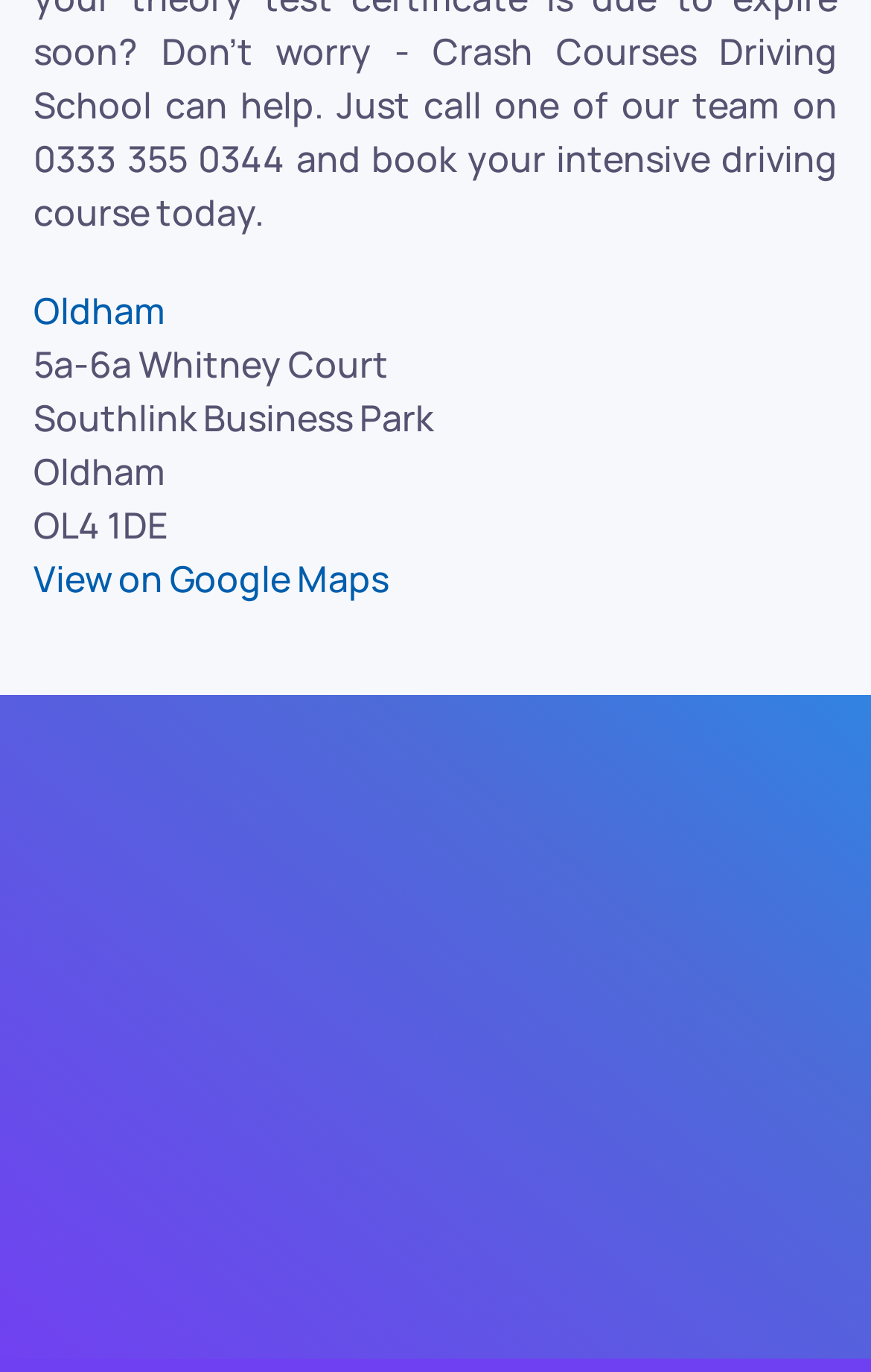Identify the bounding box coordinates of the clickable section necessary to follow the following instruction: "View location on Google Maps". The coordinates should be presented as four float numbers from 0 to 1, i.e., [left, top, right, bottom].

[0.038, 0.403, 0.446, 0.439]